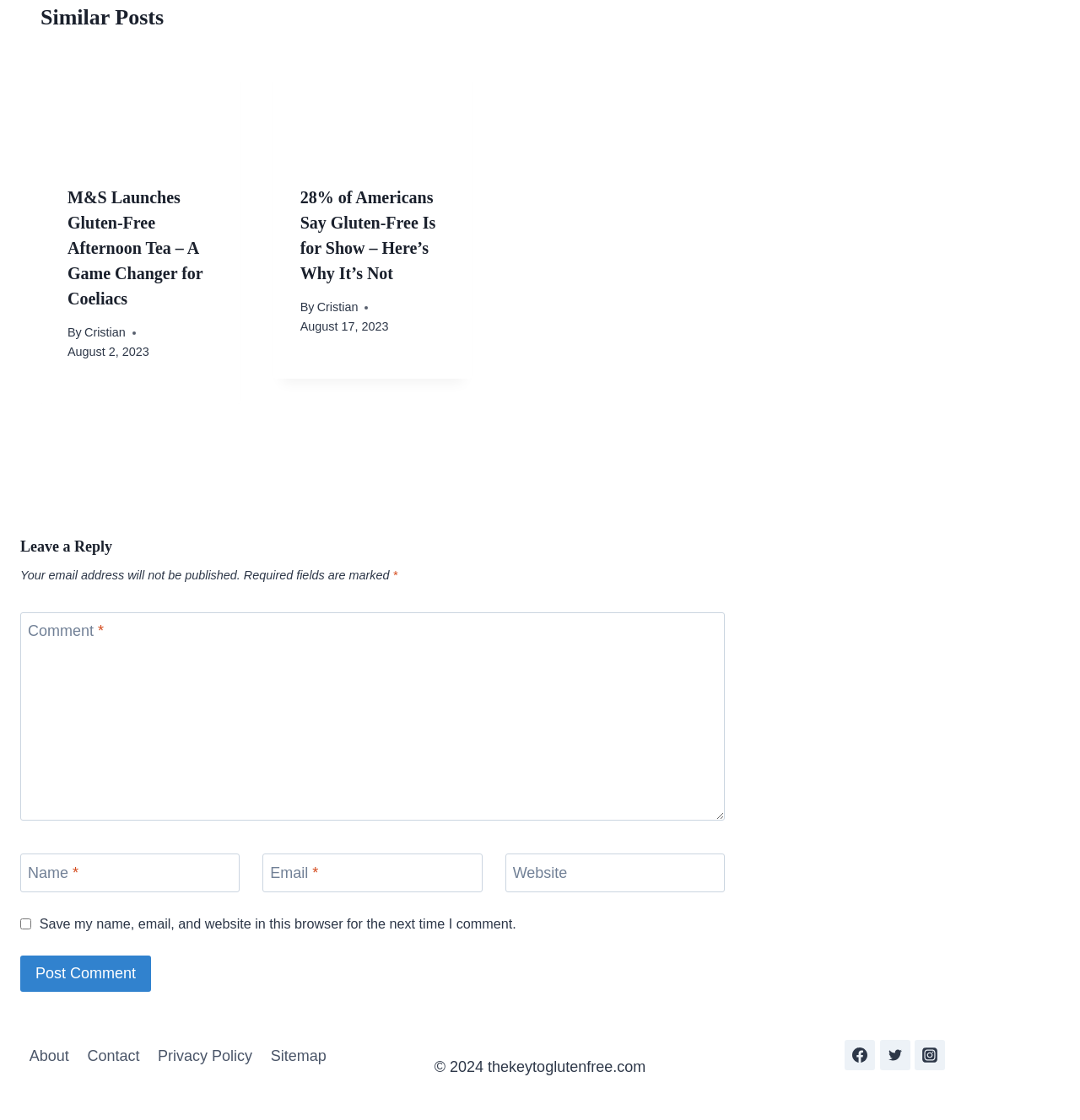Please identify the bounding box coordinates of the clickable area that will fulfill the following instruction: "Click on the 'Facebook' link". The coordinates should be in the format of four float numbers between 0 and 1, i.e., [left, top, right, bottom].

[0.782, 0.928, 0.81, 0.955]